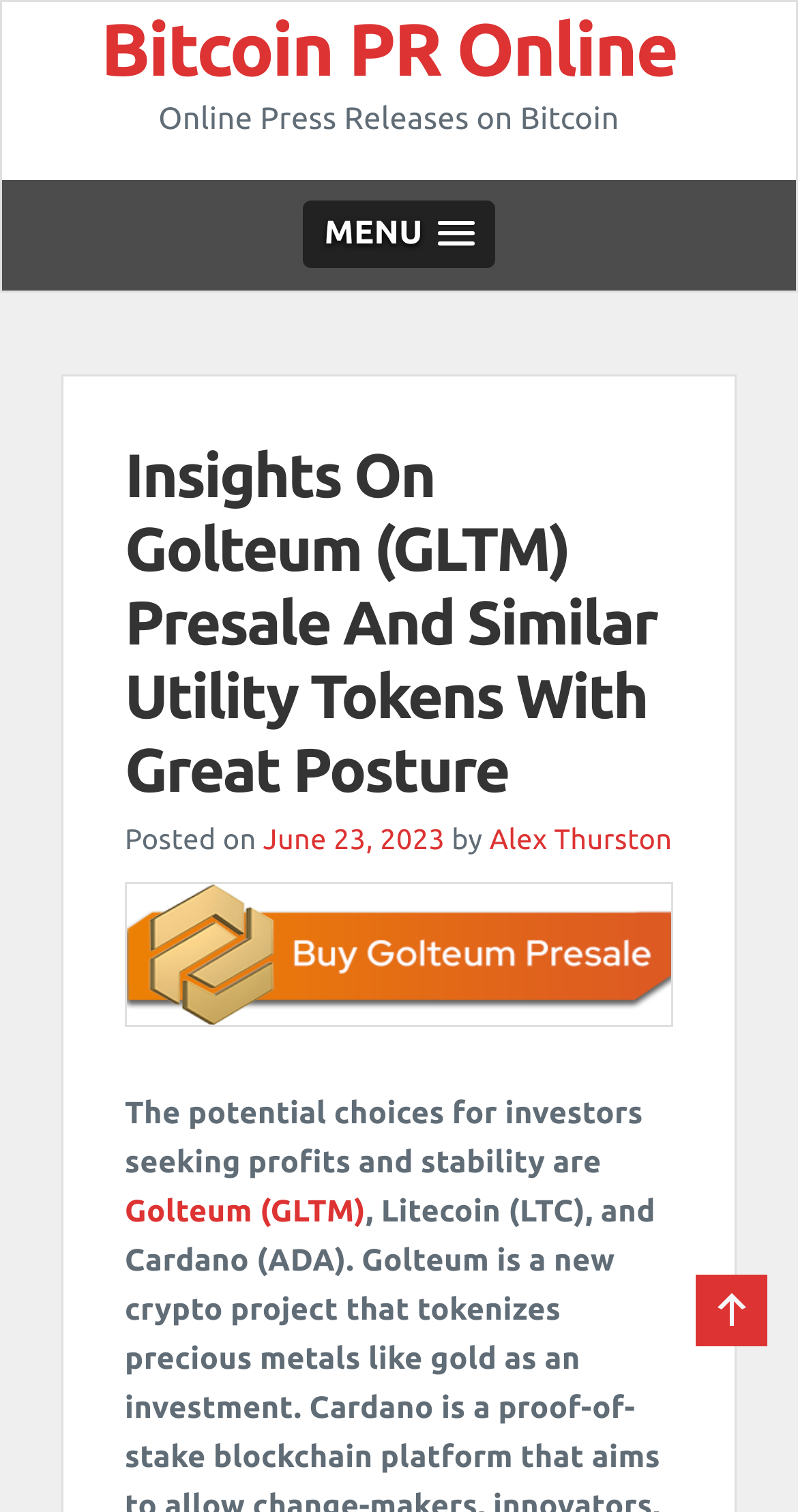What is the name of the website?
From the image, respond using a single word or phrase.

Bitcoin PR Online